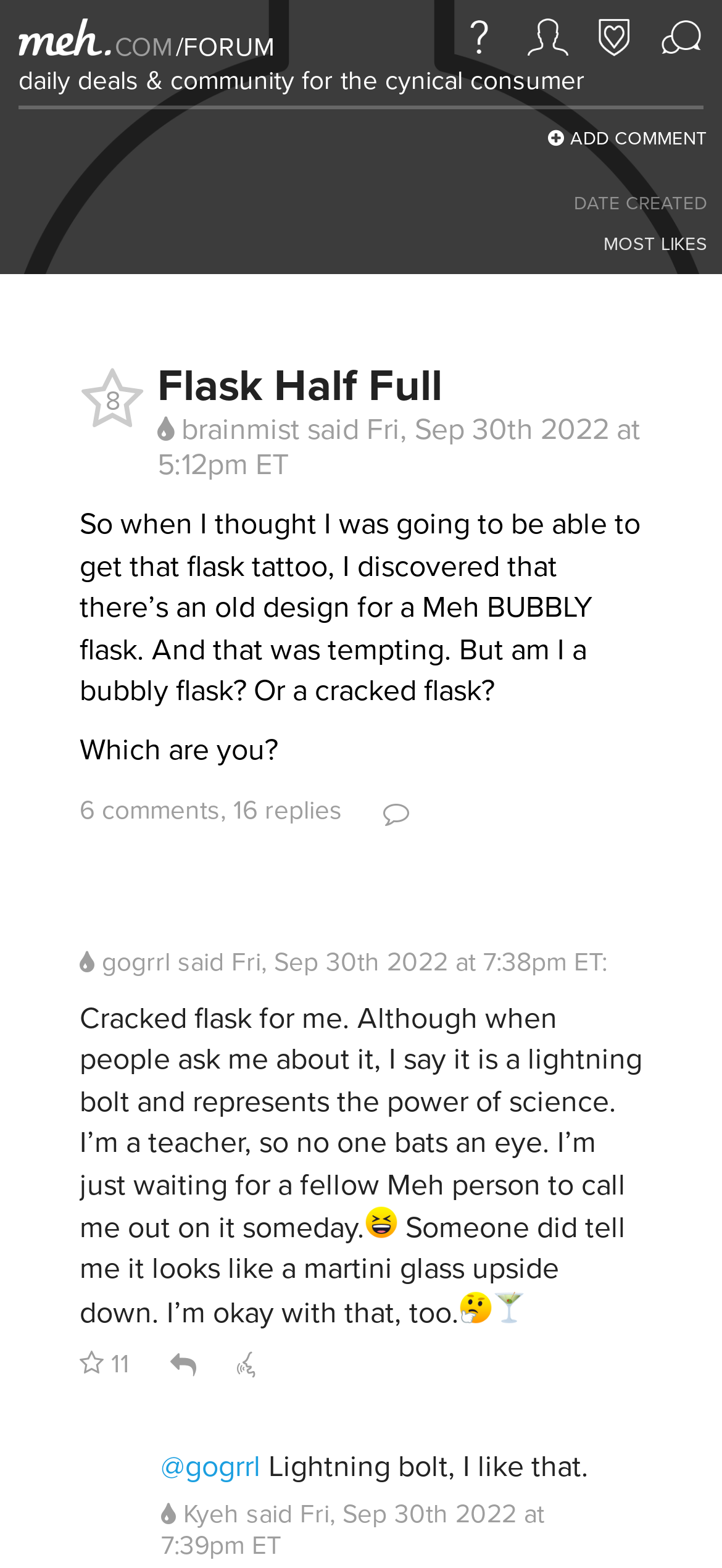Please identify the coordinates of the bounding box for the clickable region that will accomplish this instruction: "View the 'Flask Half Full' post".

[0.218, 0.231, 0.89, 0.26]